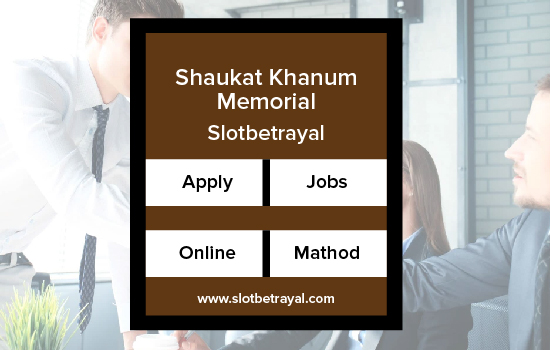Respond to the question below with a single word or phrase: What is the website link provided?

www.slotbetrayal.com